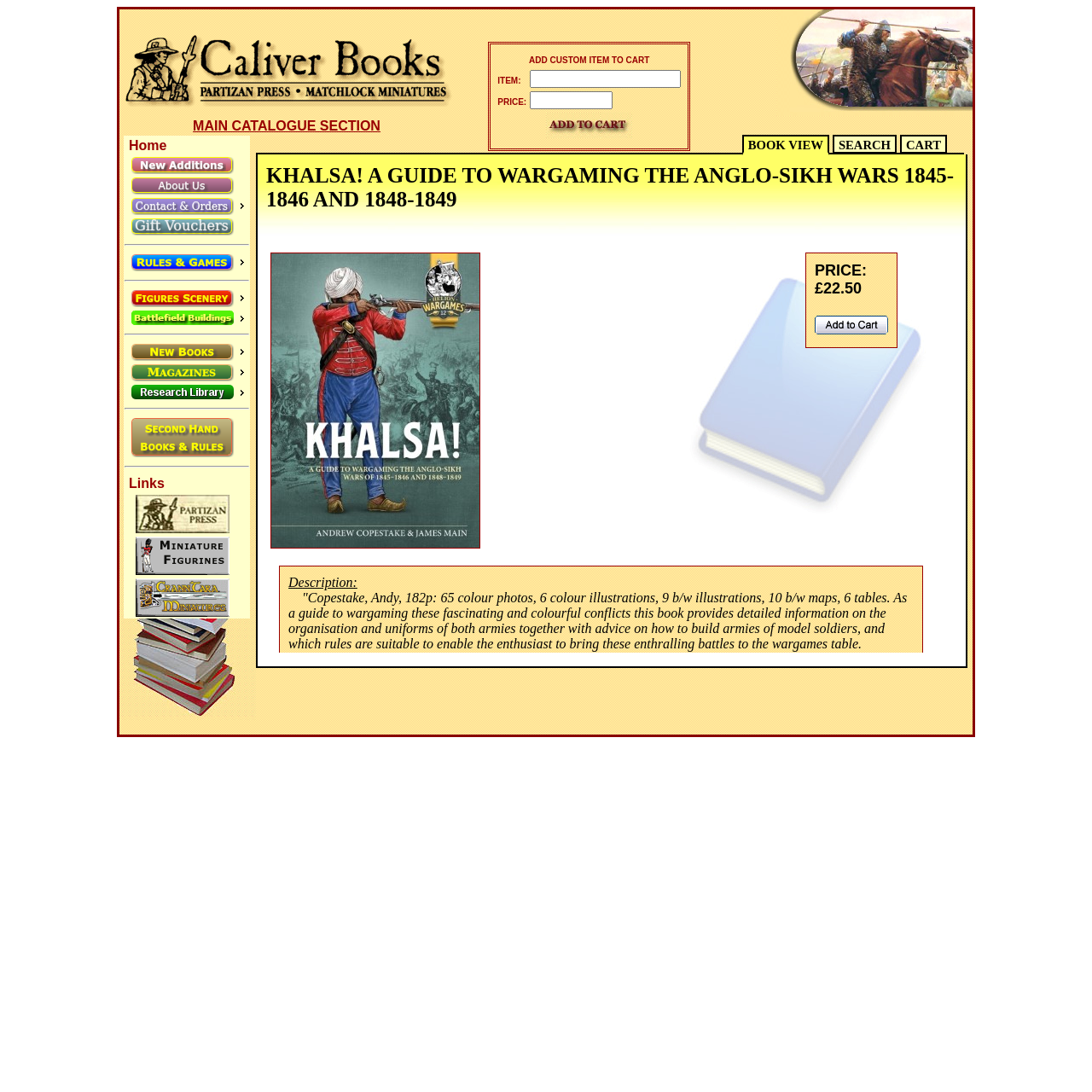Identify the bounding box coordinates for the UI element that matches this description: "title="2nd Hand Books"".

[0.114, 0.381, 0.228, 0.42]